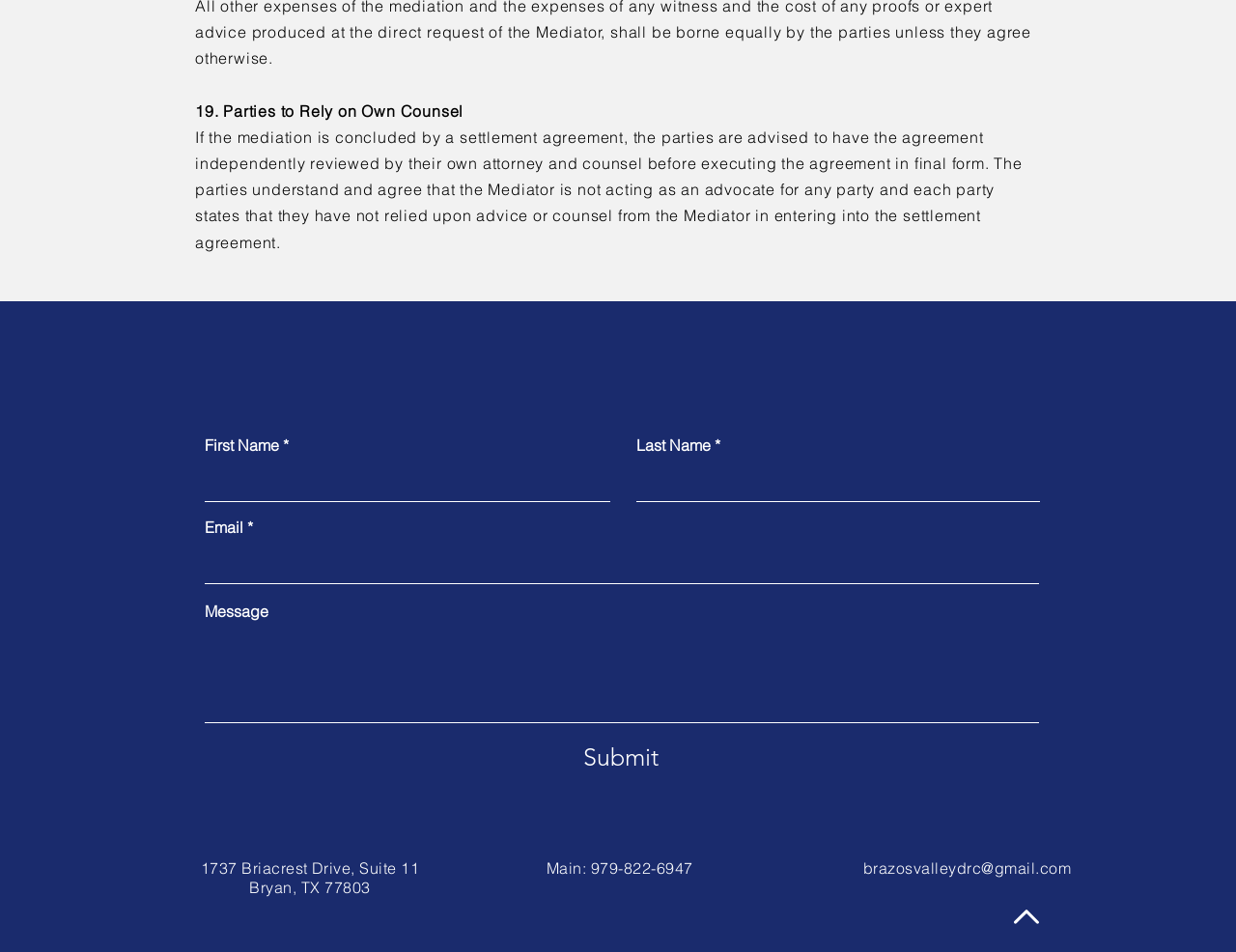Please provide a one-word or short phrase answer to the question:
What is the recommended action after mediation?

Review agreement with own attorney